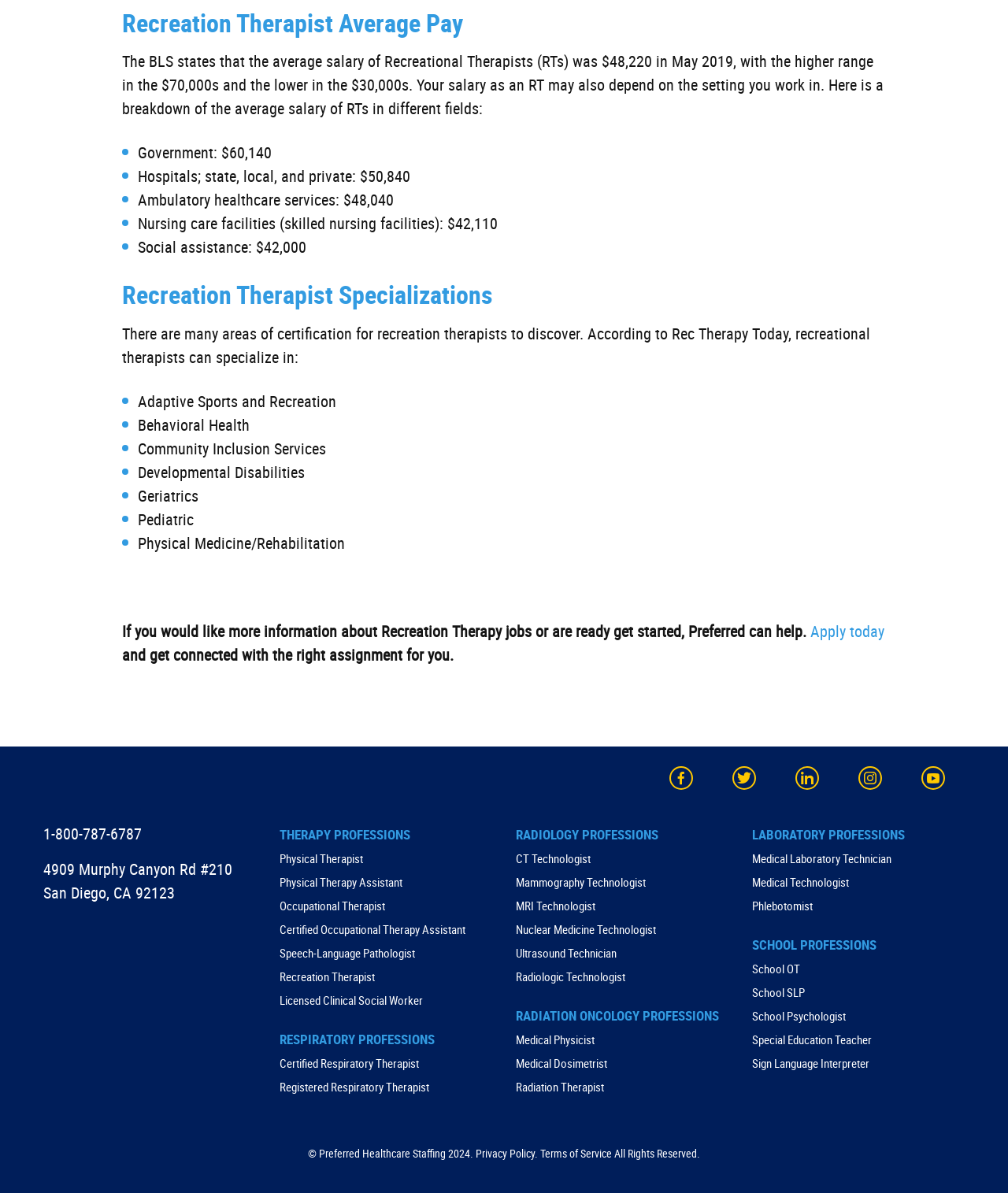Please identify the bounding box coordinates of the element's region that should be clicked to execute the following instruction: "Click Apply today". The bounding box coordinates must be four float numbers between 0 and 1, i.e., [left, top, right, bottom].

[0.804, 0.52, 0.877, 0.538]